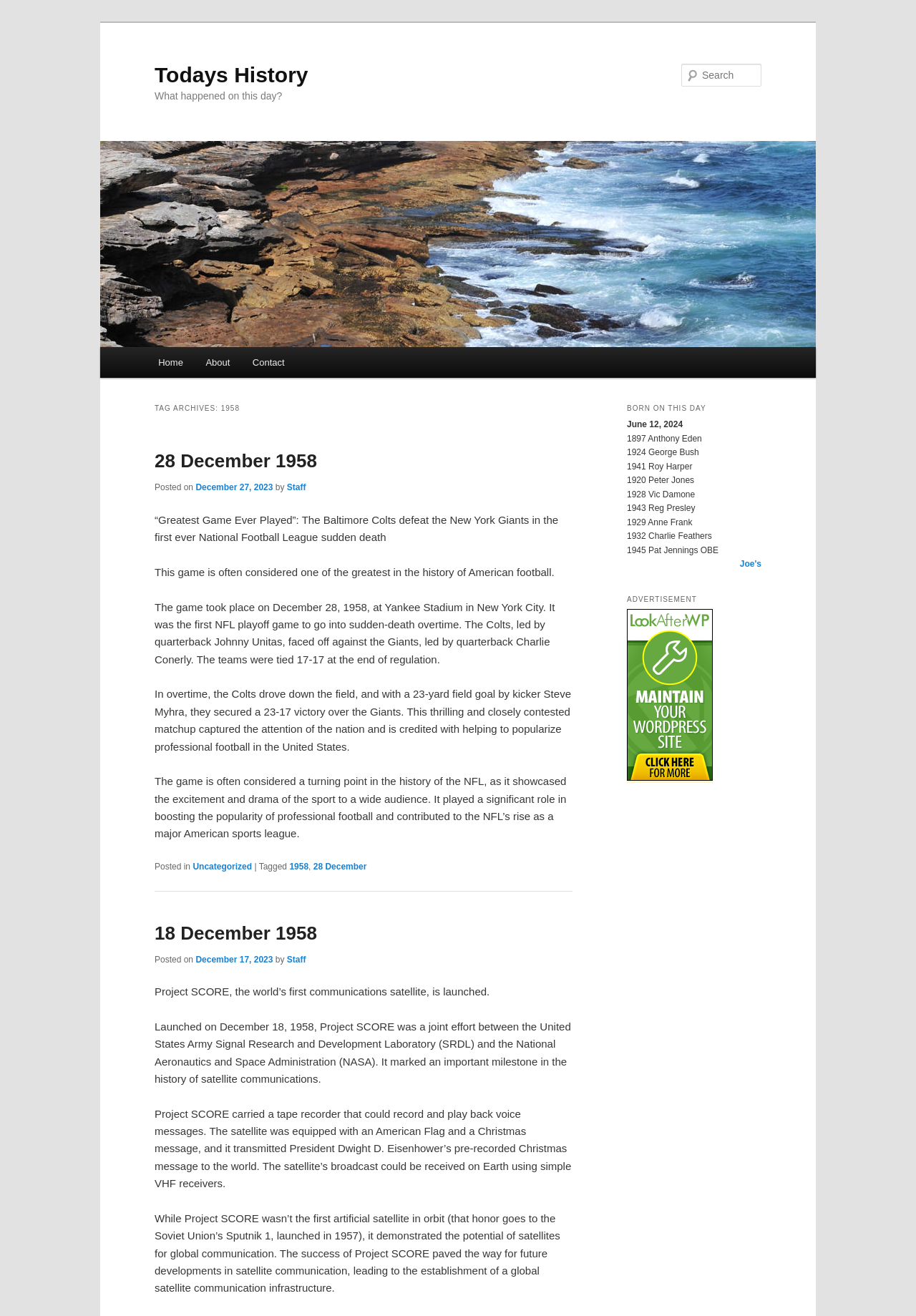Pinpoint the bounding box coordinates of the element to be clicked to execute the instruction: "Read about December 28, 1958".

[0.169, 0.332, 0.625, 0.366]